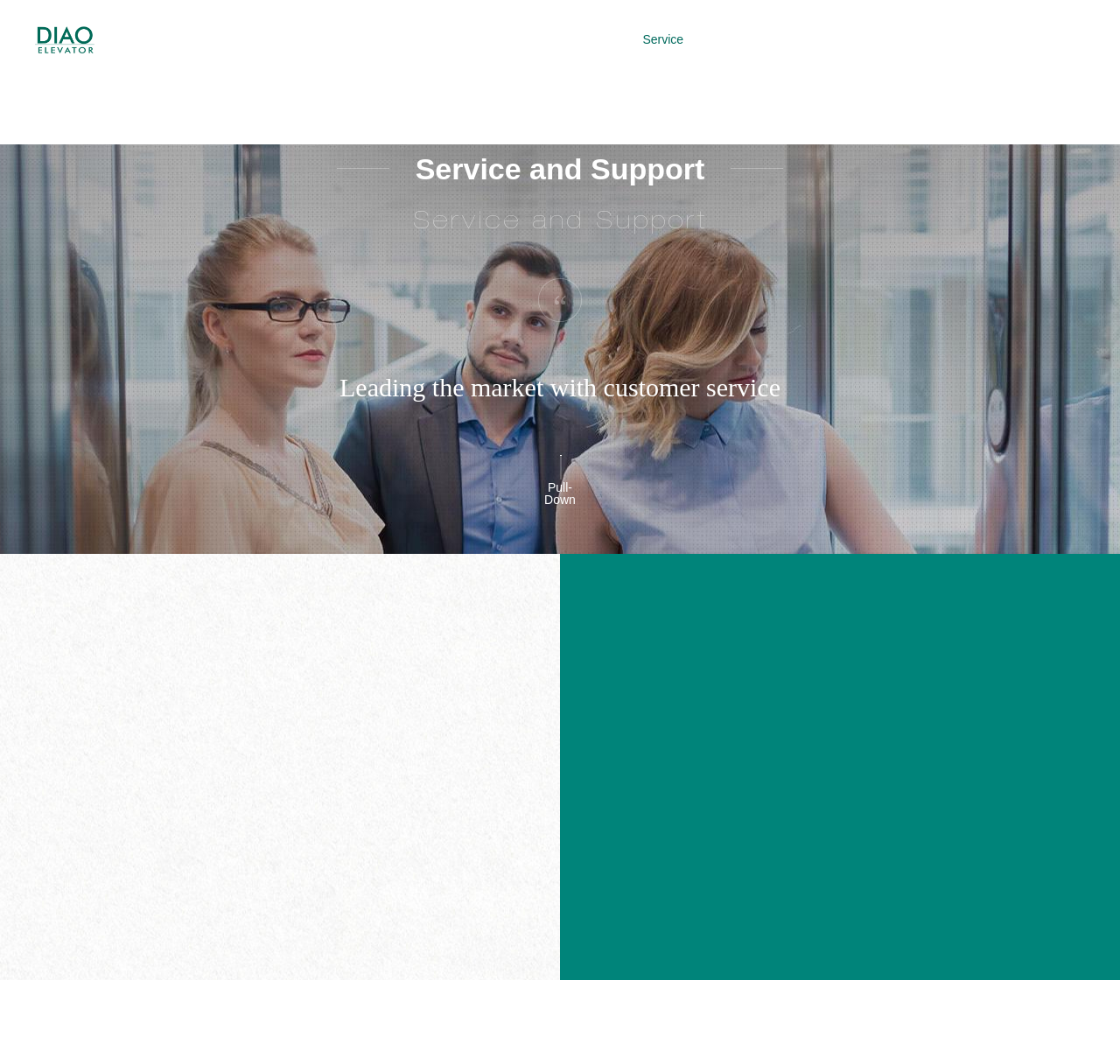Please provide a brief answer to the question using only one word or phrase: 
What is the main service provided?

Elevator service